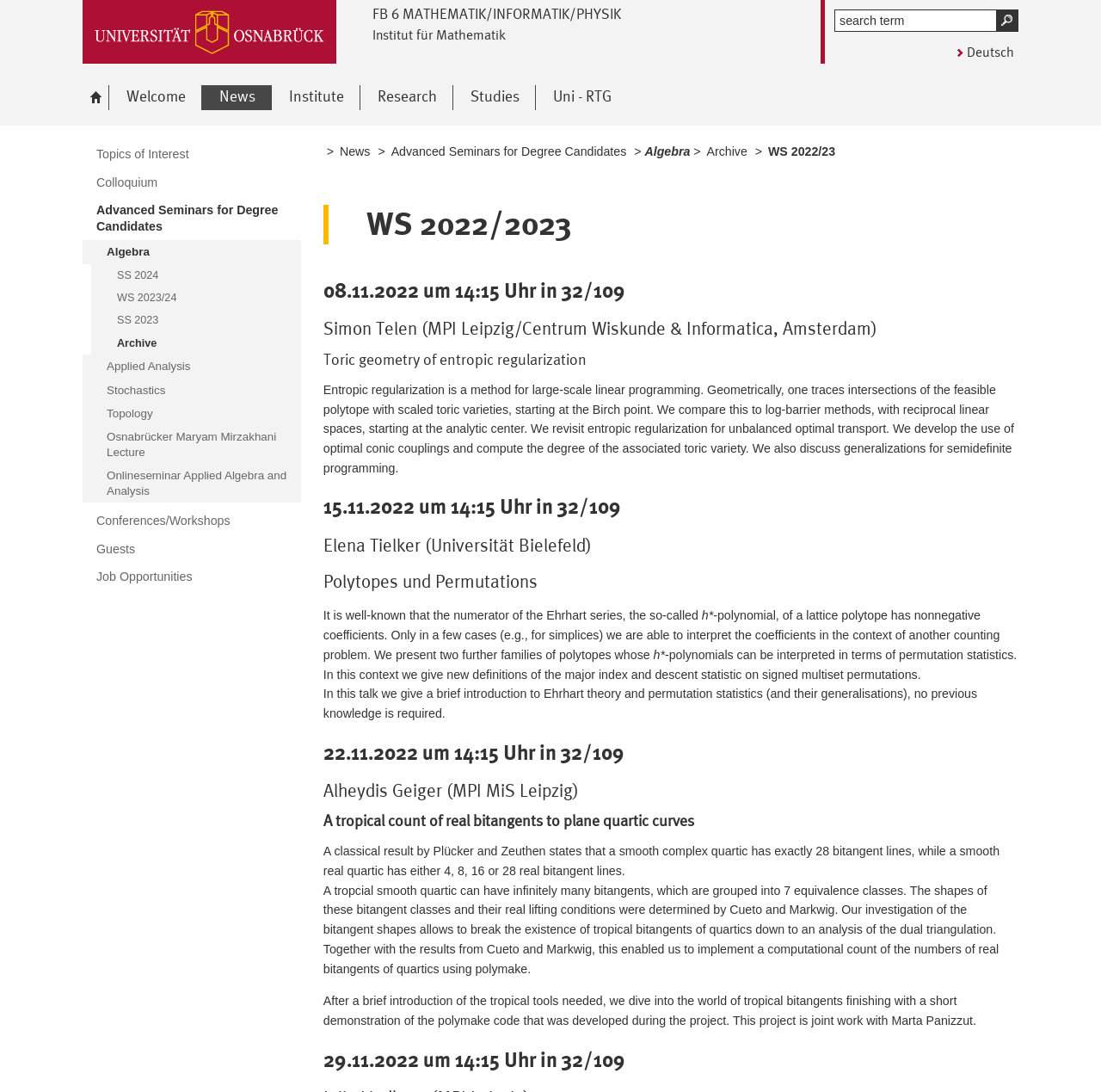Please provide the bounding box coordinates for the element that needs to be clicked to perform the following instruction: "switch to German". The coordinates should be given as four float numbers between 0 and 1, i.e., [left, top, right, bottom].

[0.867, 0.037, 0.921, 0.056]